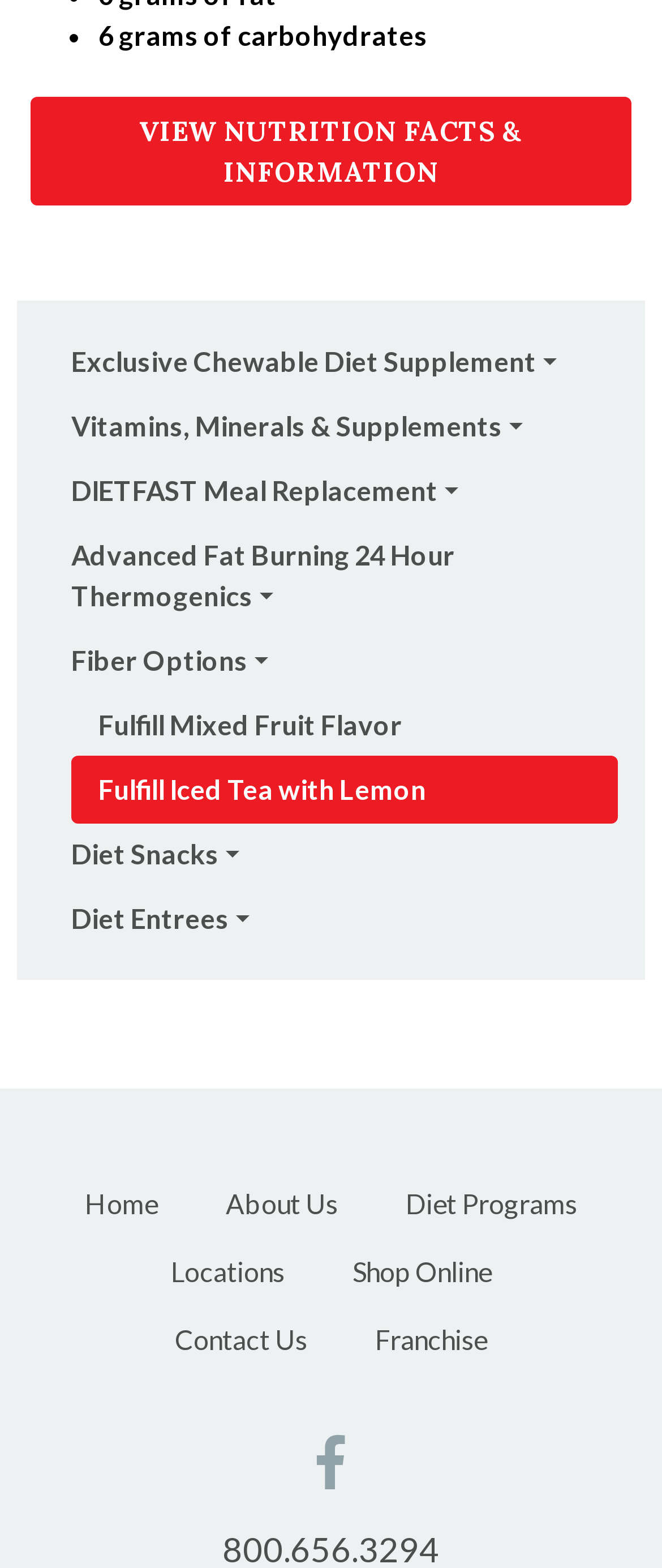Select the bounding box coordinates of the element I need to click to carry out the following instruction: "Shop online".

[0.481, 0.79, 0.794, 0.833]